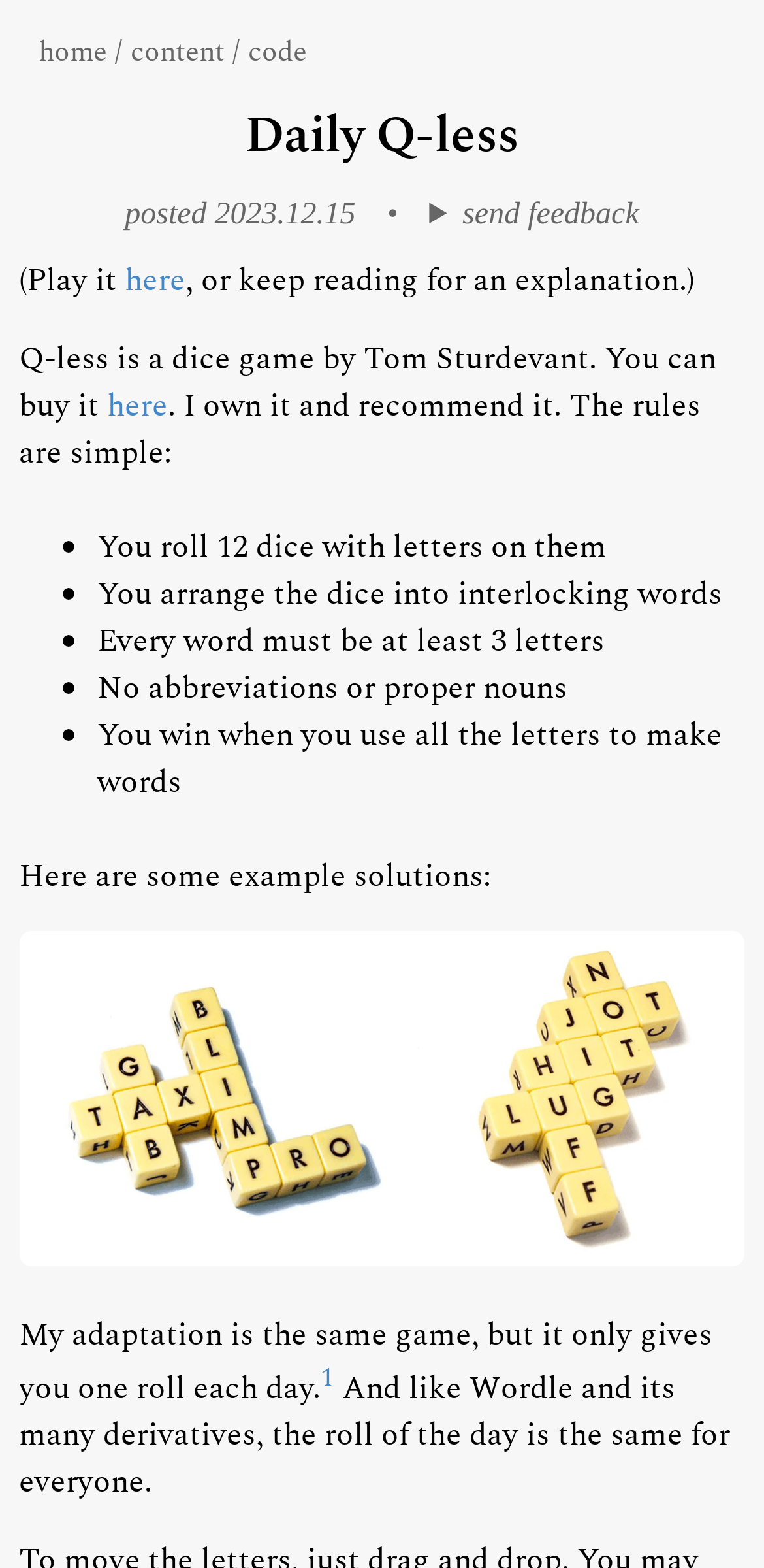Look at the image and answer the question in detail:
What is the minimum length of a word in the game?

The rules of the game state that 'Every word must be at least 3 letters', which implies that the minimum length of a word is 3 letters.